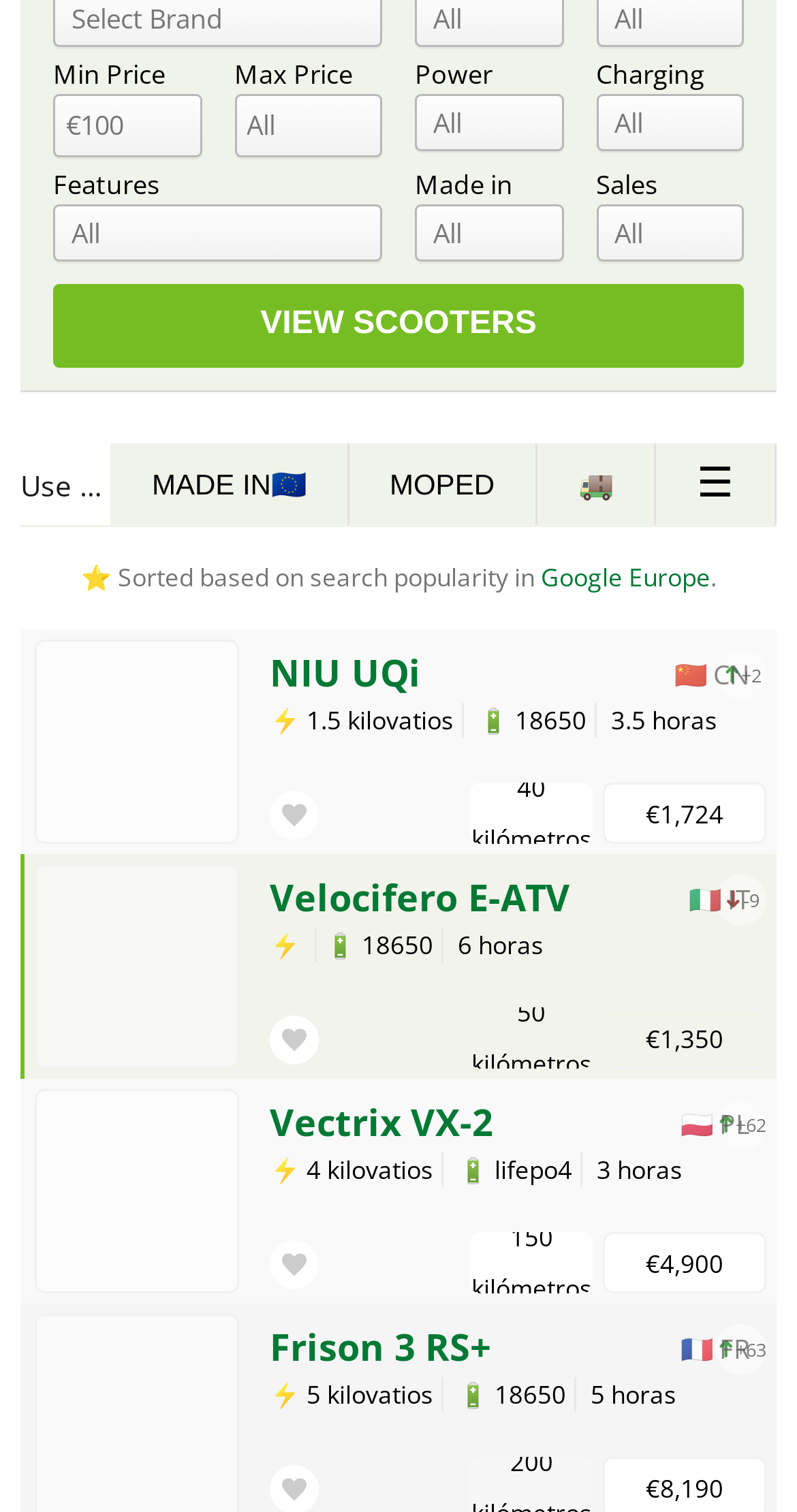Please mark the bounding box coordinates of the area that should be clicked to carry out the instruction: "View Scooters".

[0.067, 0.187, 0.933, 0.244]